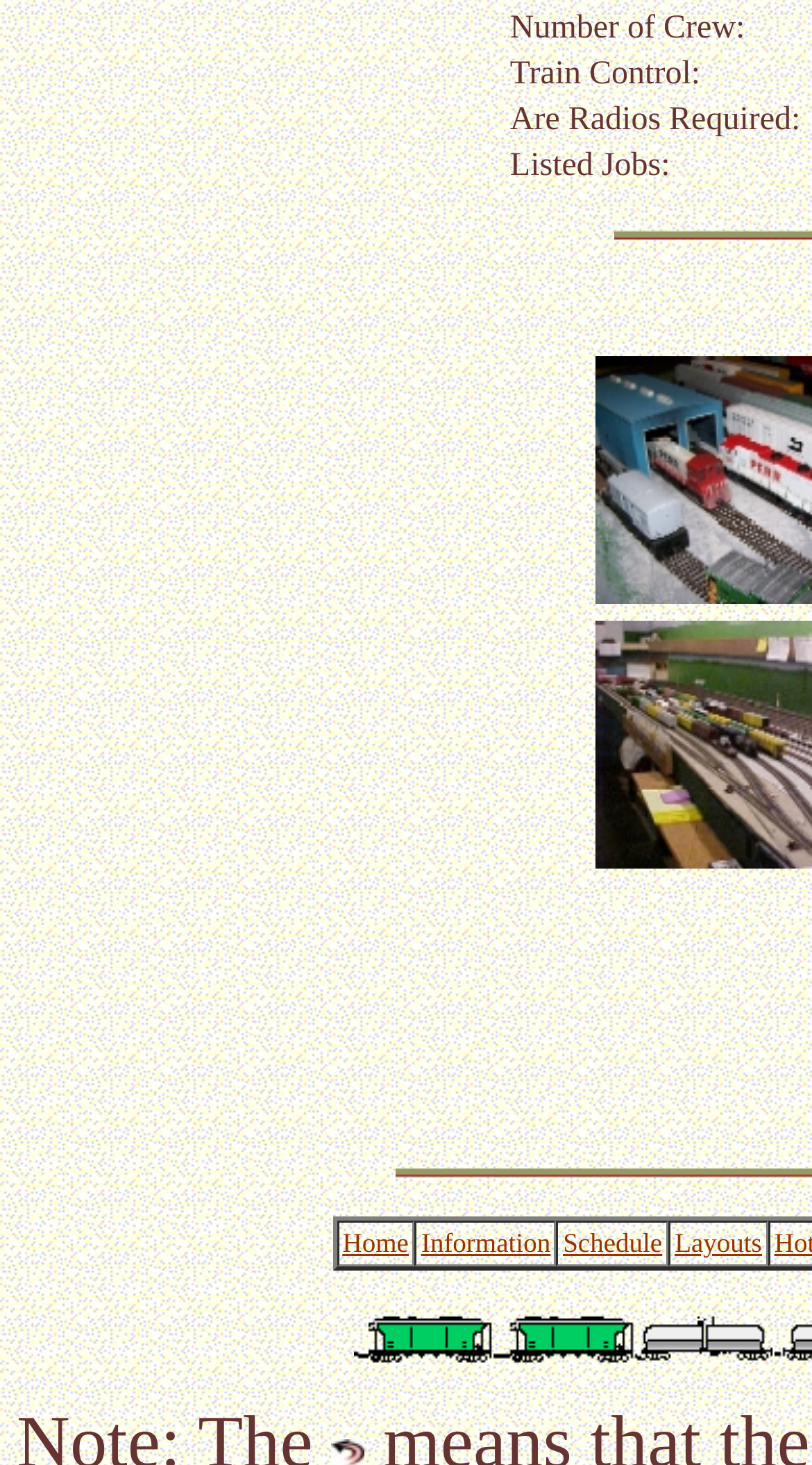Respond with a single word or phrase to the following question: What is the label of the first grid cell?

Home